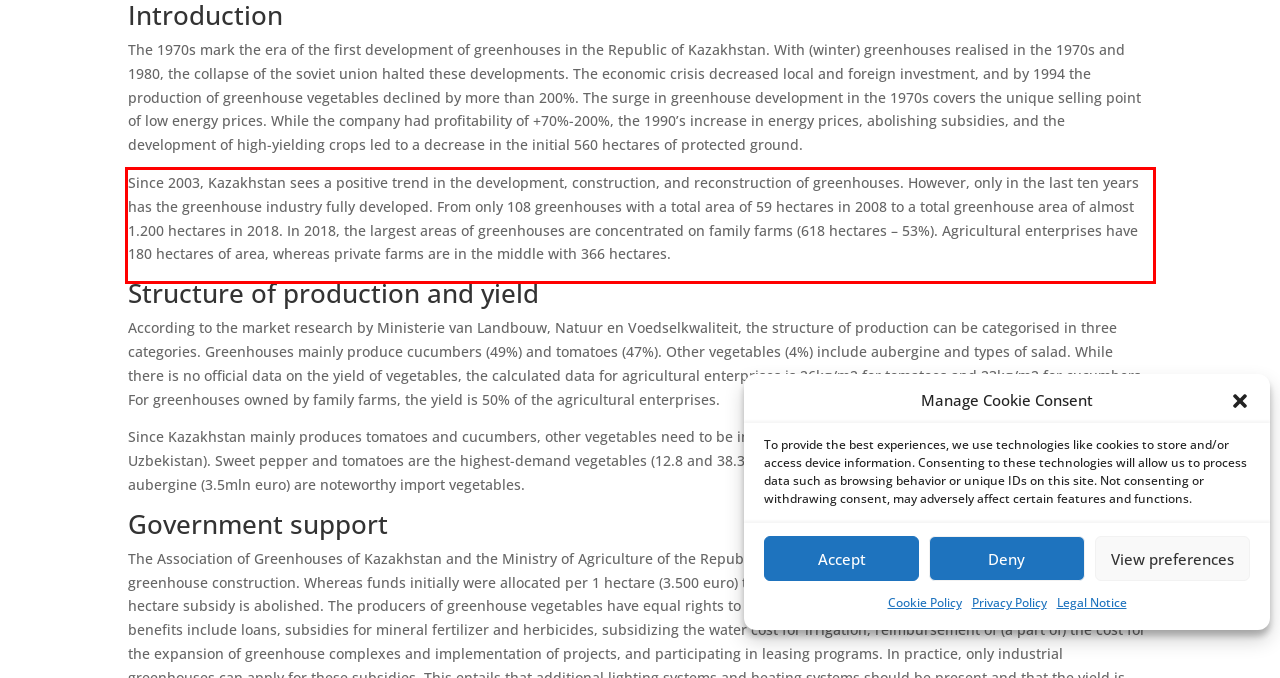Perform OCR on the text inside the red-bordered box in the provided screenshot and output the content.

Since 2003, Kazakhstan sees a positive trend in the development, construction, and reconstruction of greenhouses. However, only in the last ten years has the greenhouse industry fully developed. From only 108 greenhouses with a total area of 59 hectares in 2008 to a total greenhouse area of almost 1.200 hectares in 2018. In 2018, the largest areas of greenhouses are concentrated on family farms (618 hectares – 53%). Agricultural enterprises have 180 hectares of area, whereas private farms are in the middle with 366 hectares.